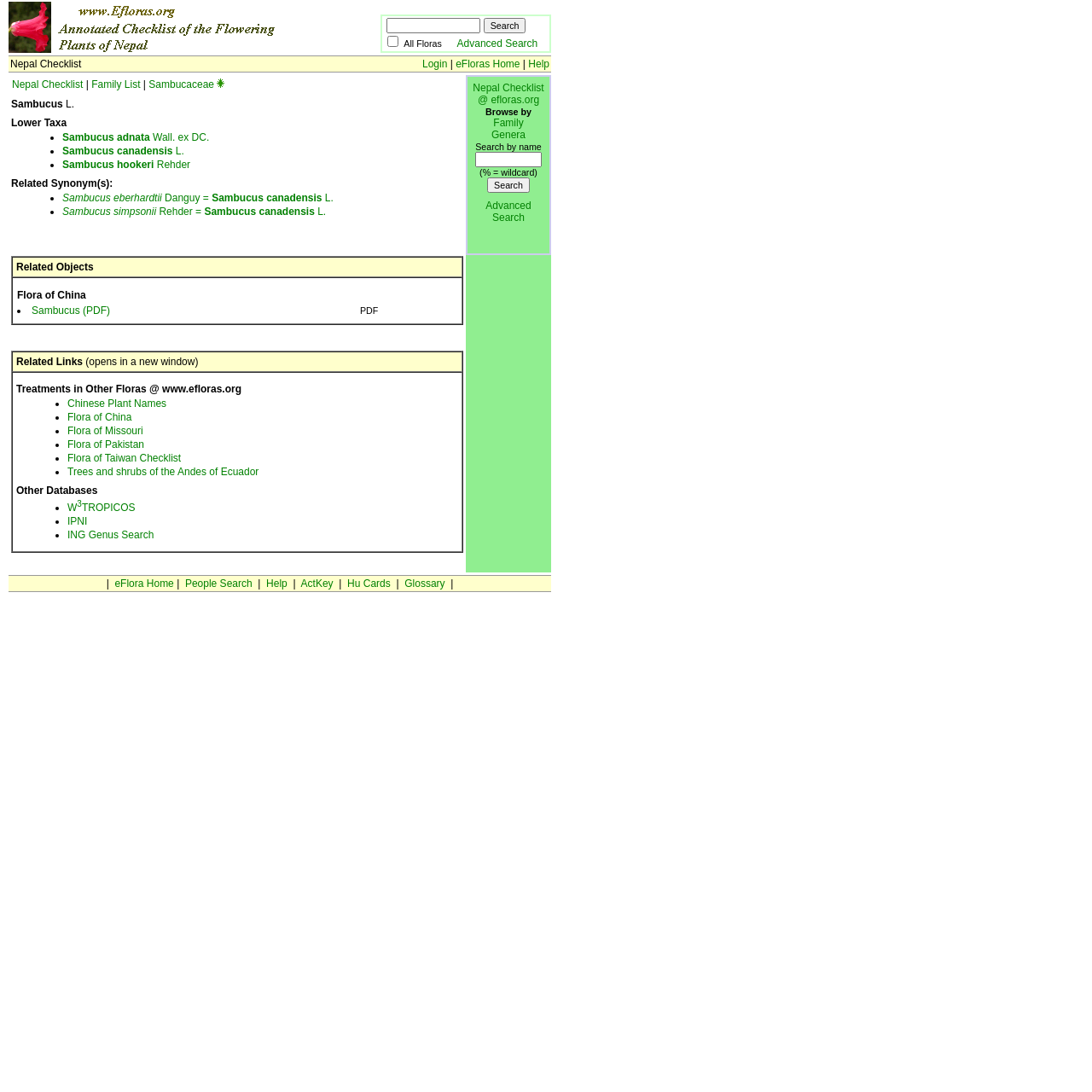Please identify the bounding box coordinates of the clickable area that will fulfill the following instruction: "Search for a plant". The coordinates should be in the format of four float numbers between 0 and 1, i.e., [left, top, right, bottom].

[0.354, 0.016, 0.44, 0.03]